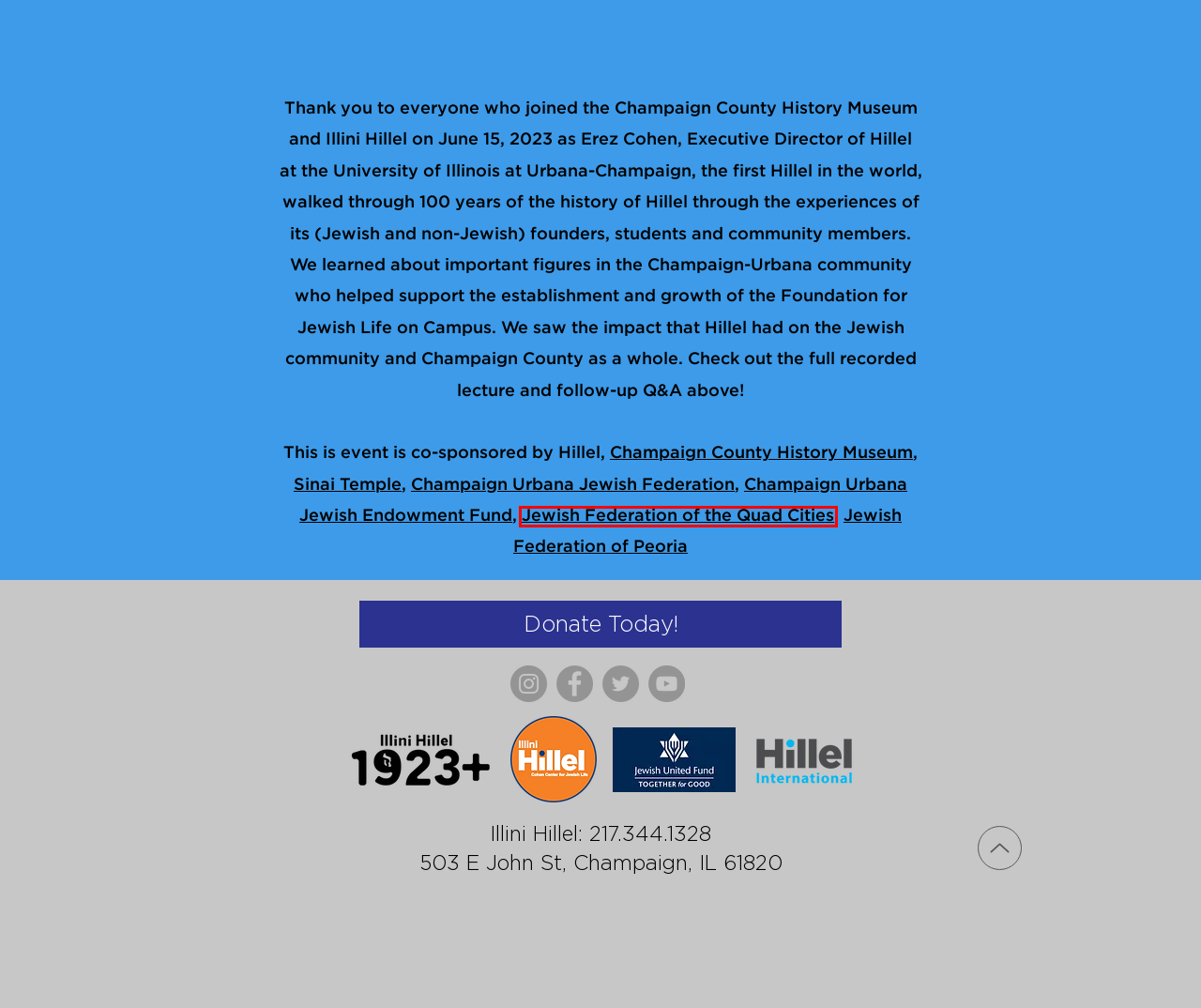You see a screenshot of a webpage with a red bounding box surrounding an element. Pick the webpage description that most accurately represents the new webpage after interacting with the element in the red bounding box. The options are:
A. History Museum | Champaign County History Museum | United States
B. Events | Hillel@100
C. About Us | Hillel@100
D. Blog | Hillel@100
E. Sinai Temple of Champaign-Urbana
F. Home
 | Champaign-Urbana Jewish Federation
G. Donor Recognition | Hillel@100
H. Jewish Federation Quad Cities Illinois Iowa

H